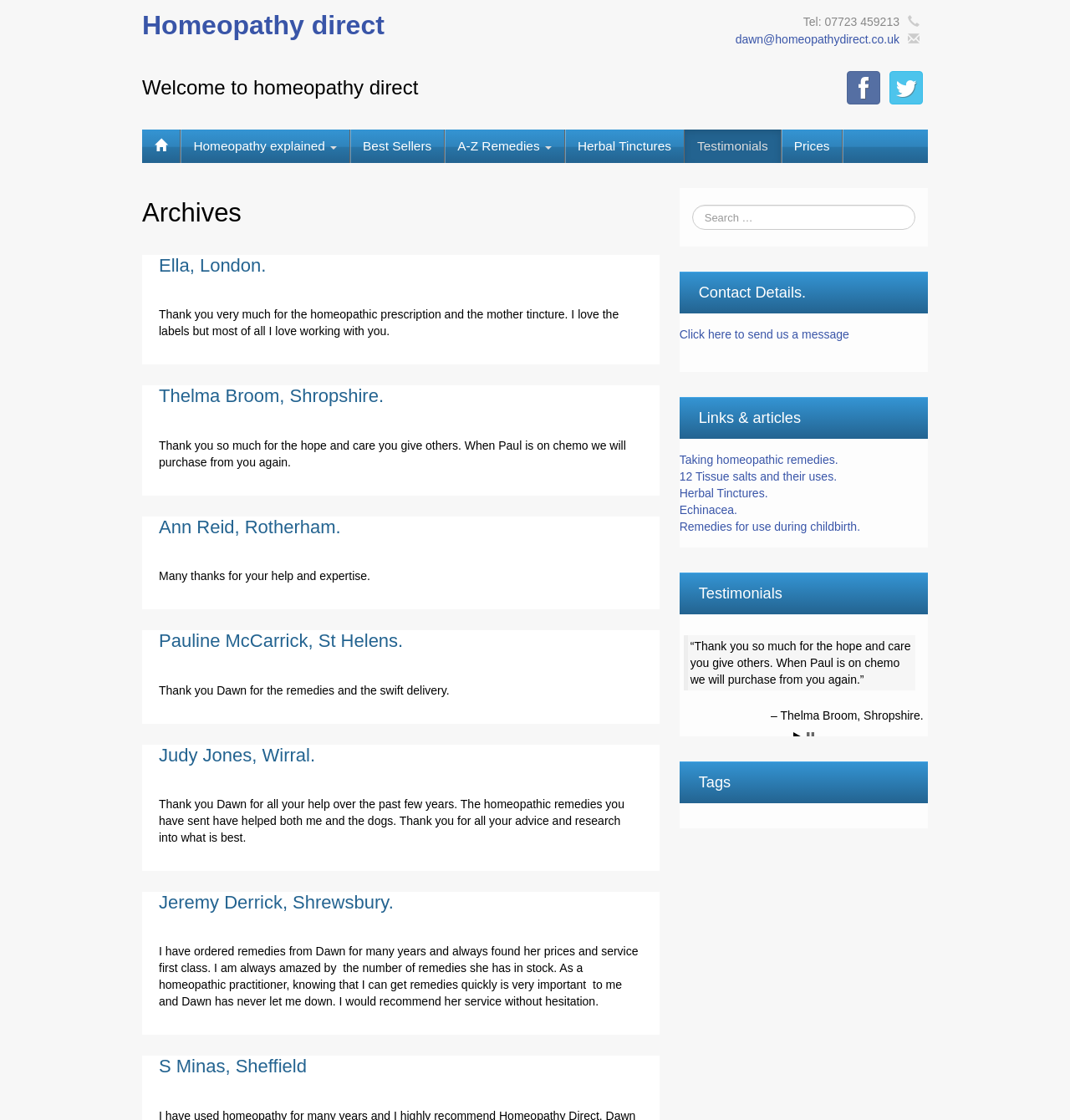Please identify the bounding box coordinates of the clickable area that will fulfill the following instruction: "Read the testimonial from Ella, London". The coordinates should be in the format of four float numbers between 0 and 1, i.e., [left, top, right, bottom].

[0.148, 0.228, 0.249, 0.246]